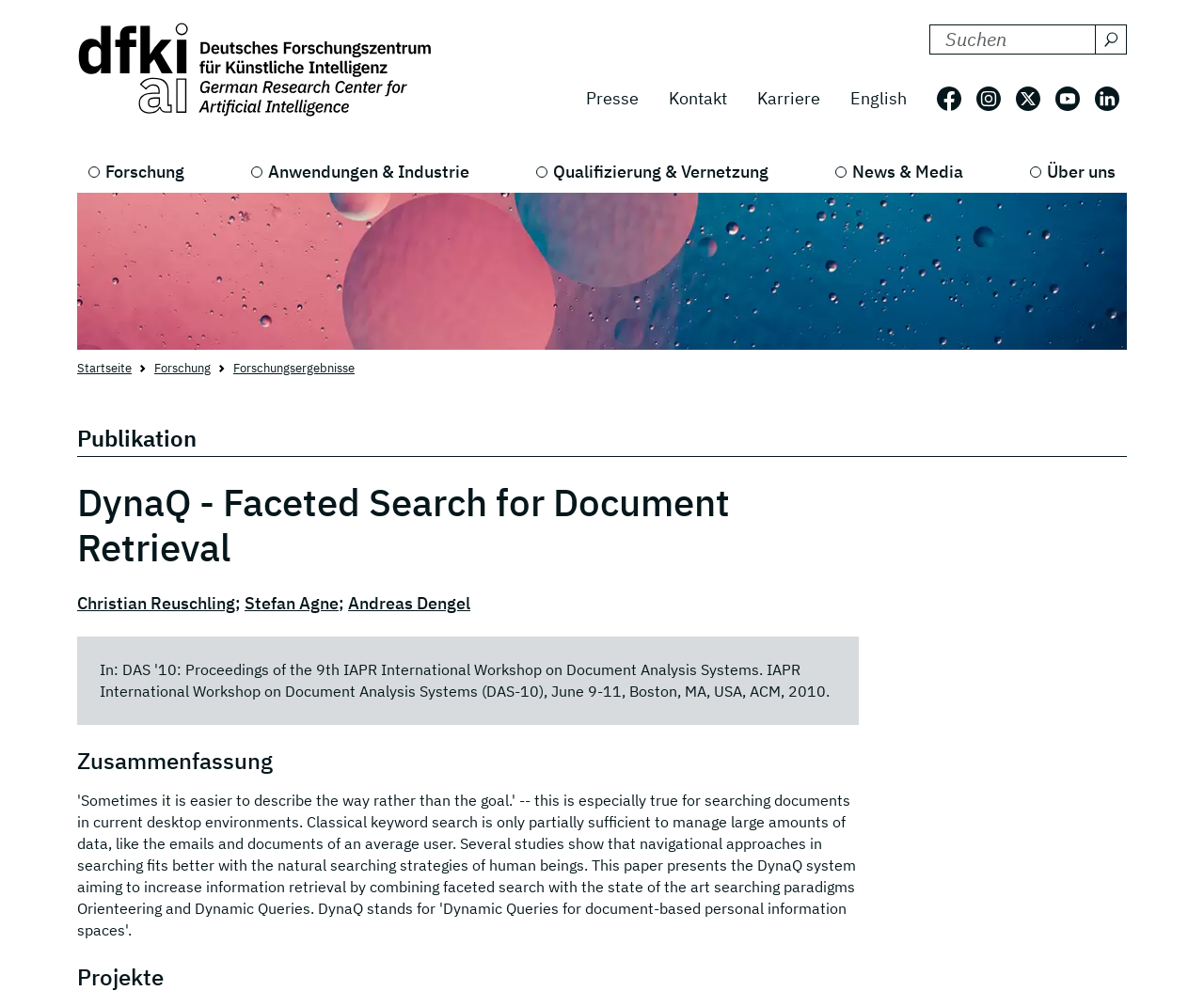Using the webpage screenshot and the element description Folgen Sie uns auf: LinkedIn, determine the bounding box coordinates. Specify the coordinates in the format (top-left x, top-left y, bottom-right x, bottom-right y) with values ranging from 0 to 1.

[0.909, 0.087, 0.93, 0.112]